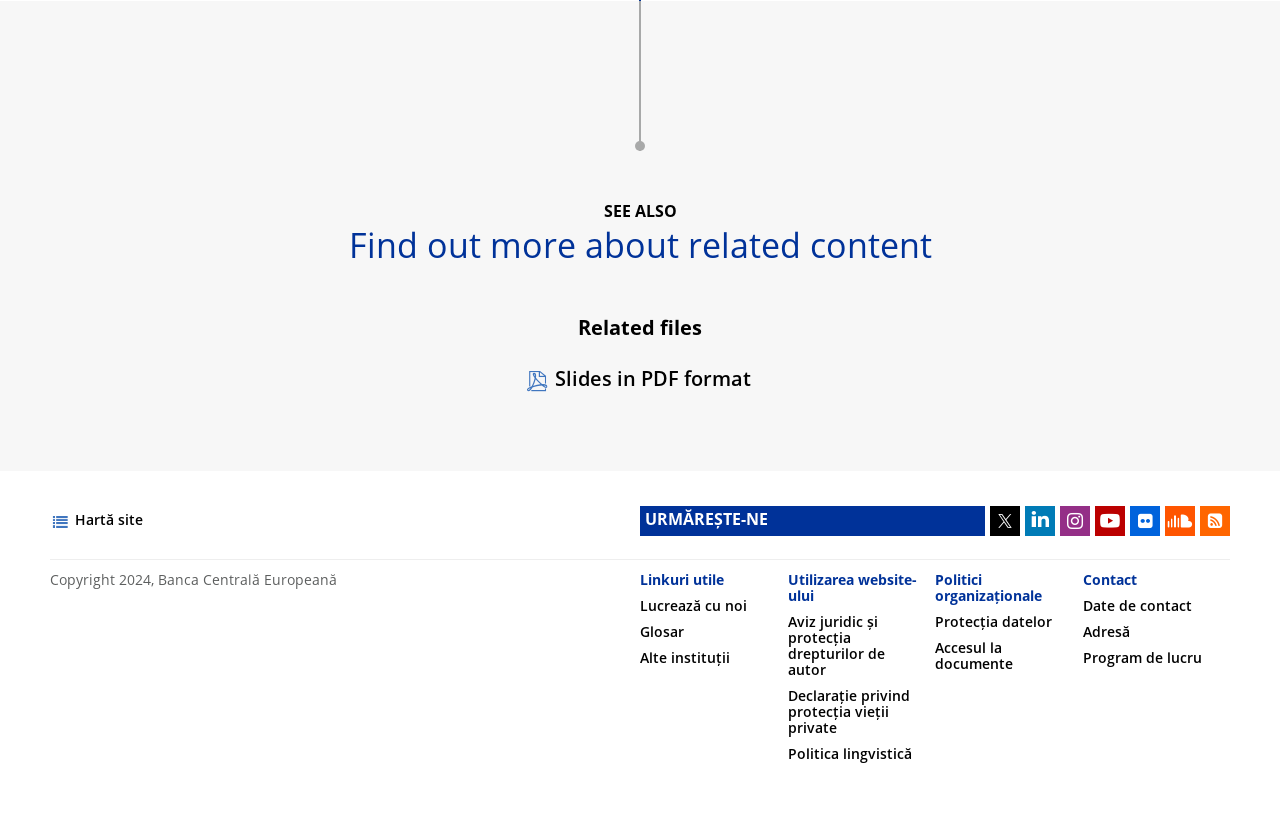How many social media links are there?
Refer to the screenshot and respond with a concise word or phrase.

6